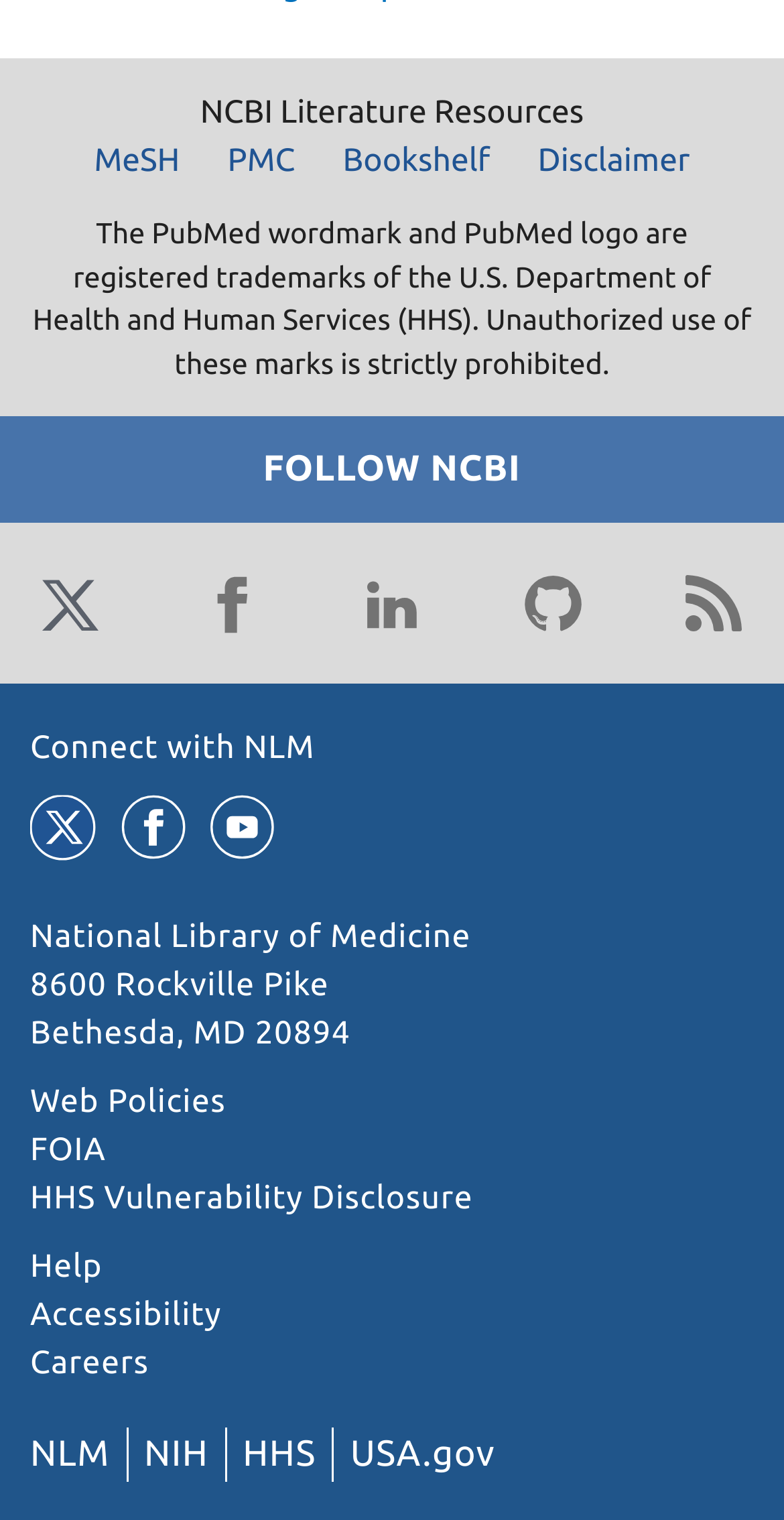What is the address of the library?
Refer to the image and answer the question using a single word or phrase.

8600 Rockville Pike Bethesda, MD 20894